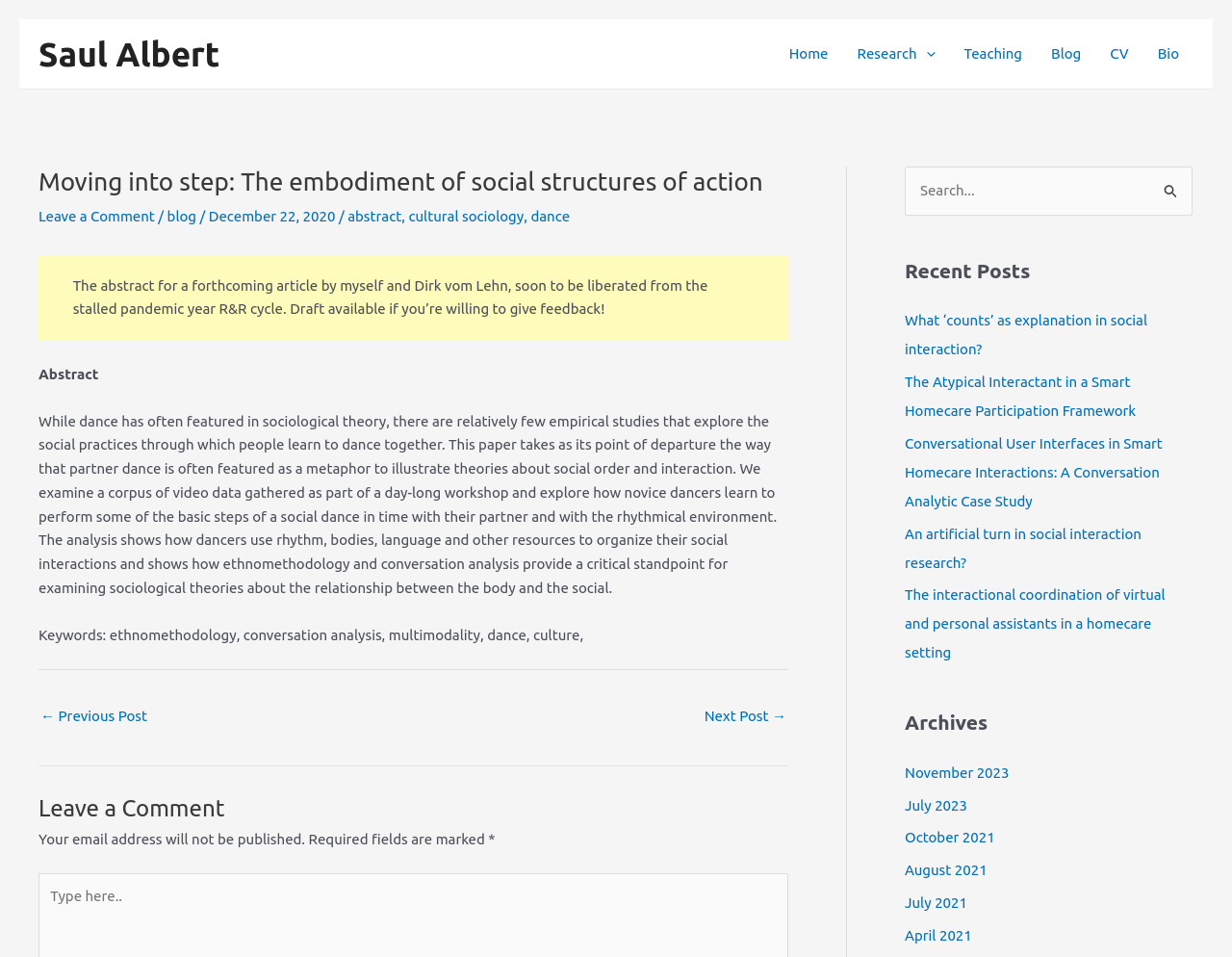Locate the bounding box coordinates of the element you need to click to accomplish the task described by this instruction: "View the archives for November 2023".

[0.734, 0.799, 0.819, 0.816]